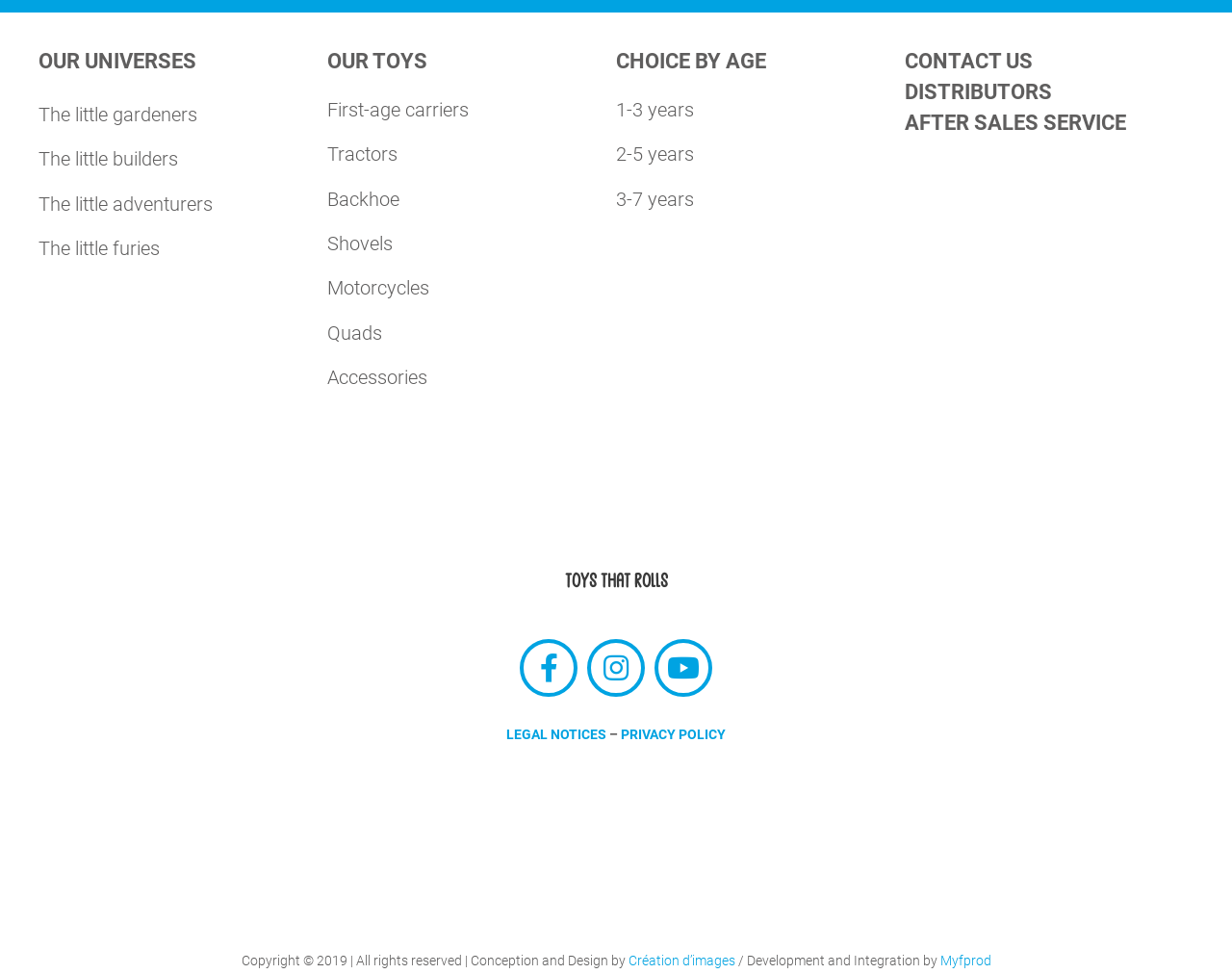Locate the bounding box coordinates of the element I should click to achieve the following instruction: "Click the 'CONTACT ME' button".

None